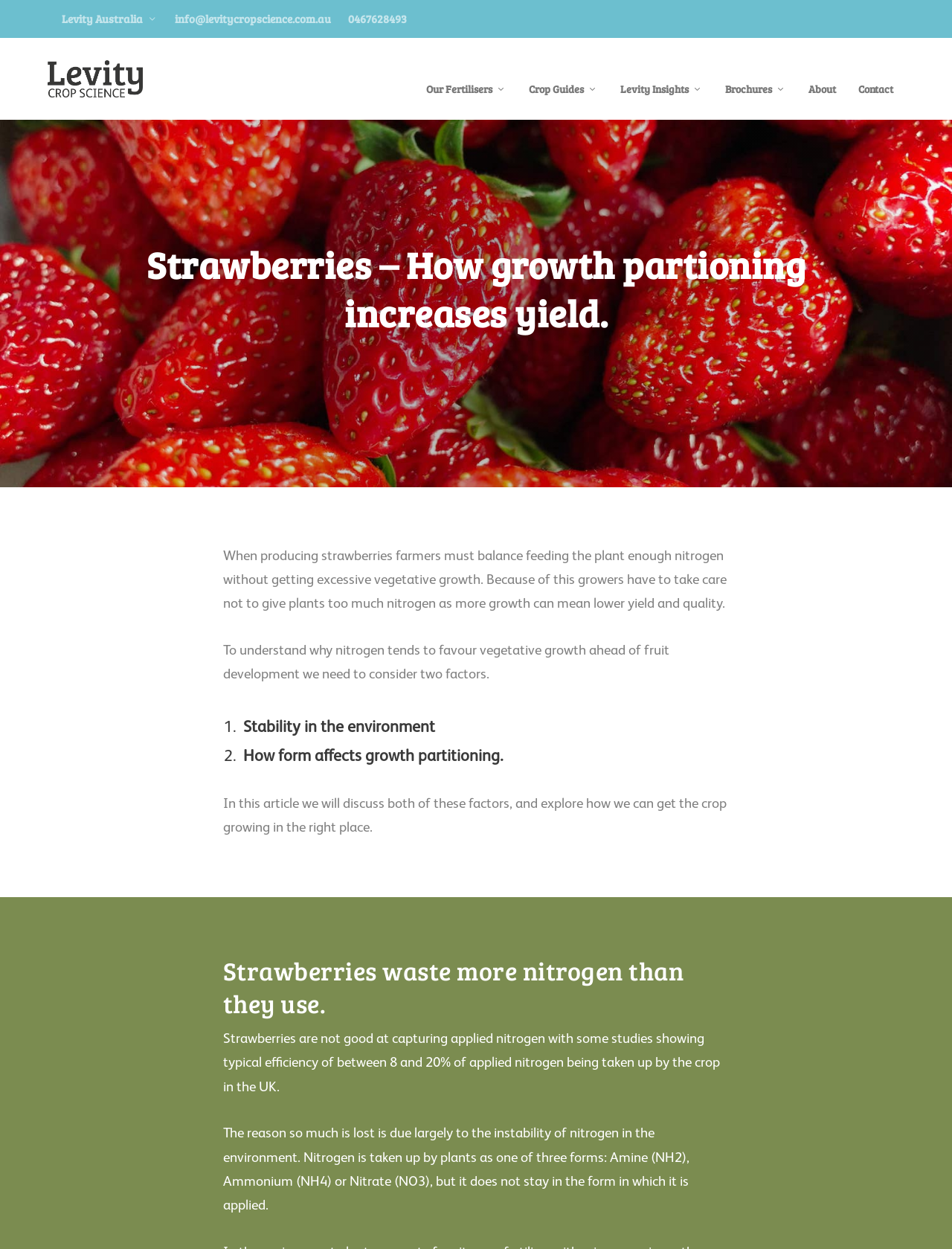Locate the bounding box coordinates of the element you need to click to accomplish the task described by this instruction: "Read about crop guides".

[0.555, 0.049, 0.628, 0.078]